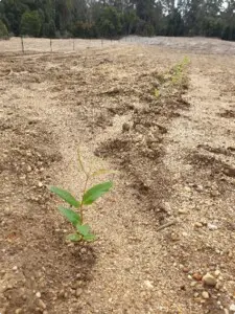Respond with a single word or short phrase to the following question: 
What is the purpose of the project?

Restoration of native flora